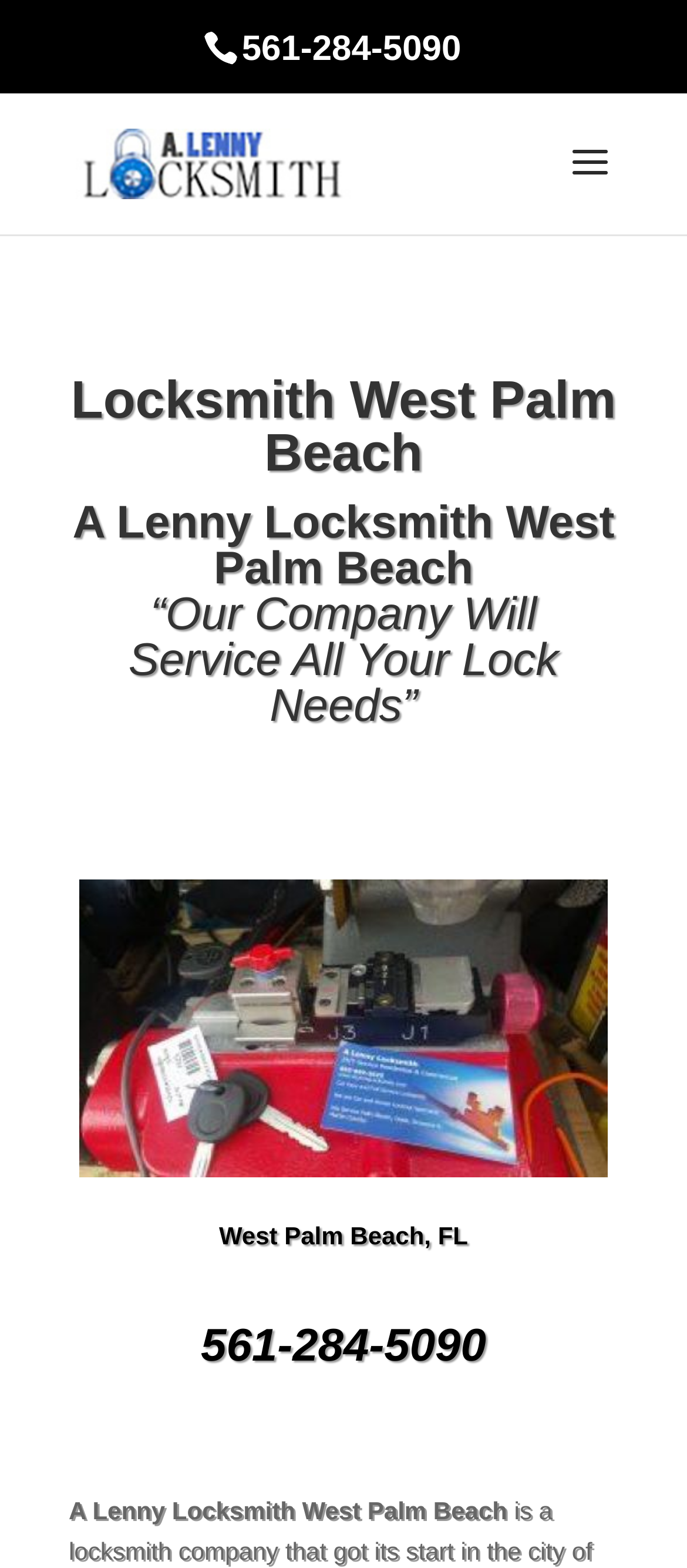Please determine the bounding box coordinates for the UI element described here. Use the format (top-left x, top-left y, bottom-right x, bottom-right y) with values bounded between 0 and 1: 561-284-5090

[0.292, 0.84, 0.708, 0.874]